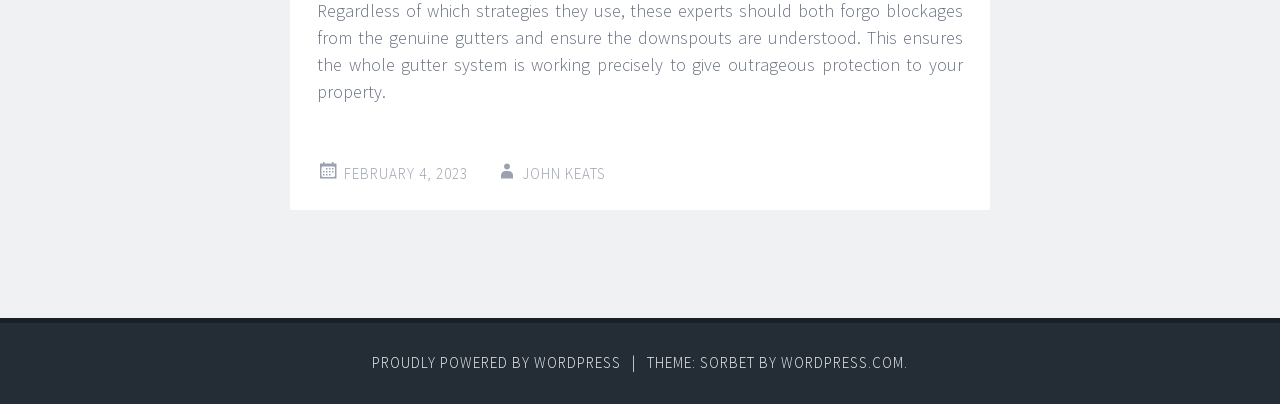What is the theme of the website?
Please look at the screenshot and answer using one word or phrase.

SORBET